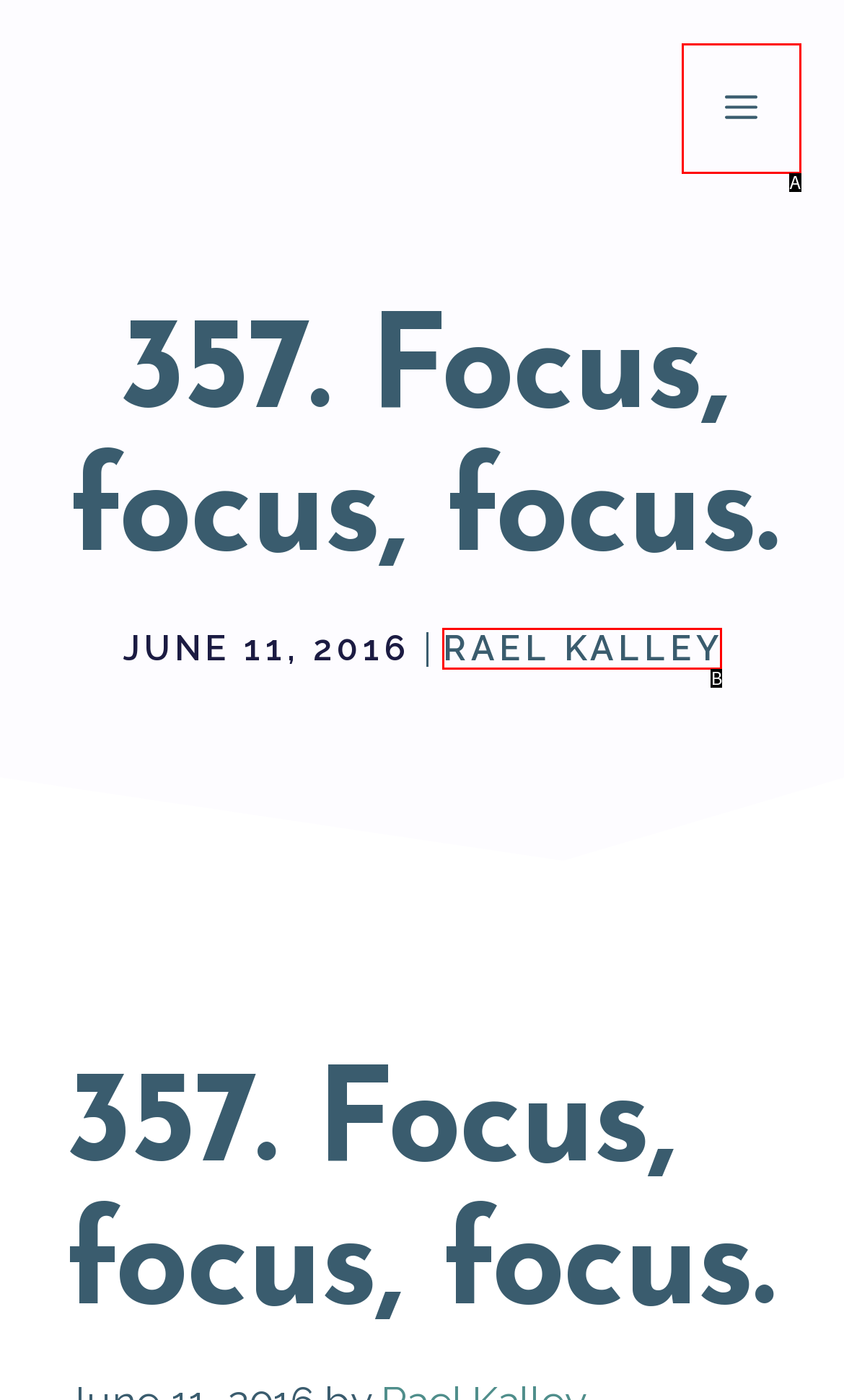Identify the HTML element that best matches the description: Rael Kalley. Provide your answer by selecting the corresponding letter from the given options.

B